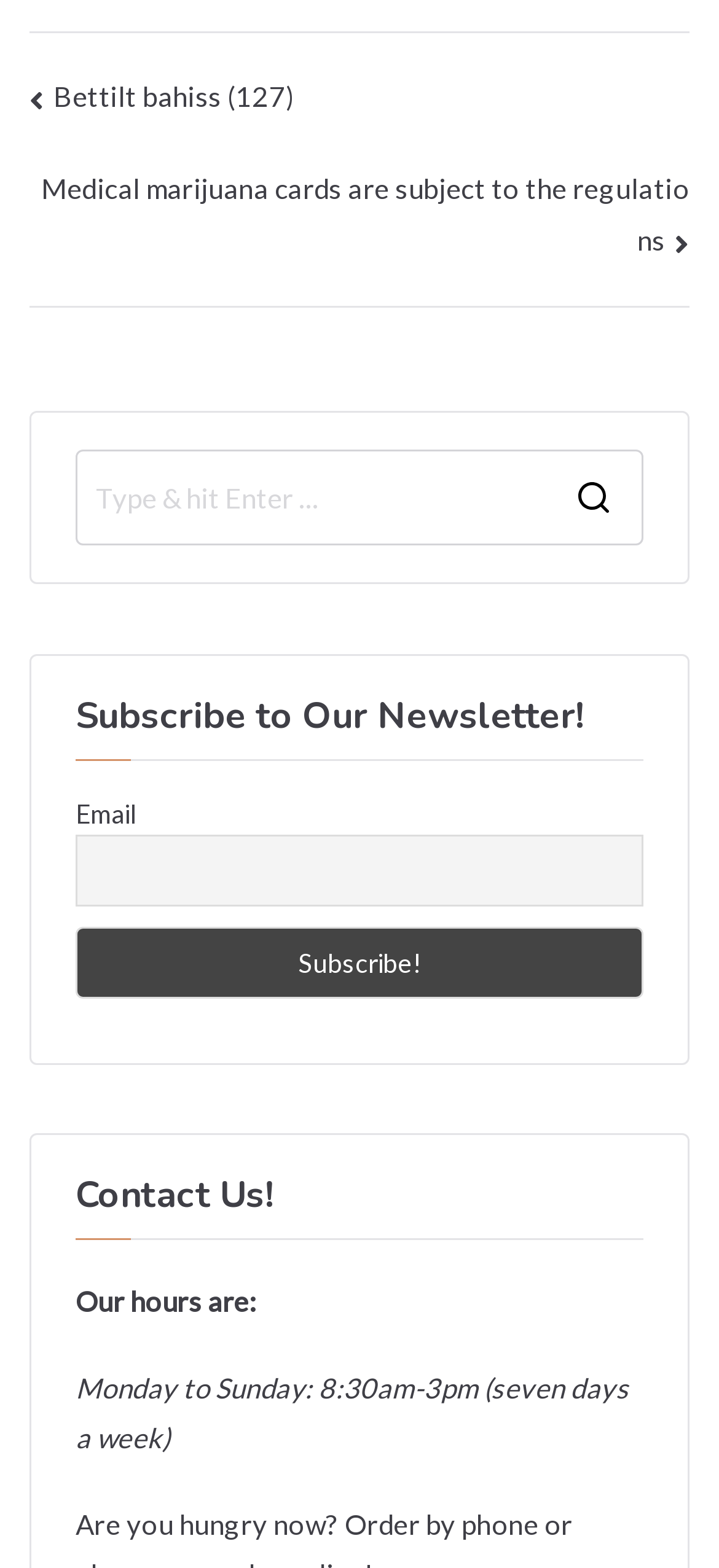What is the image in the search section for?
Please give a well-detailed answer to the question.

The image is located in the search section, but it does not have any OCR text or description. It is likely that the image is used for decorative purposes or as a logo for the website.